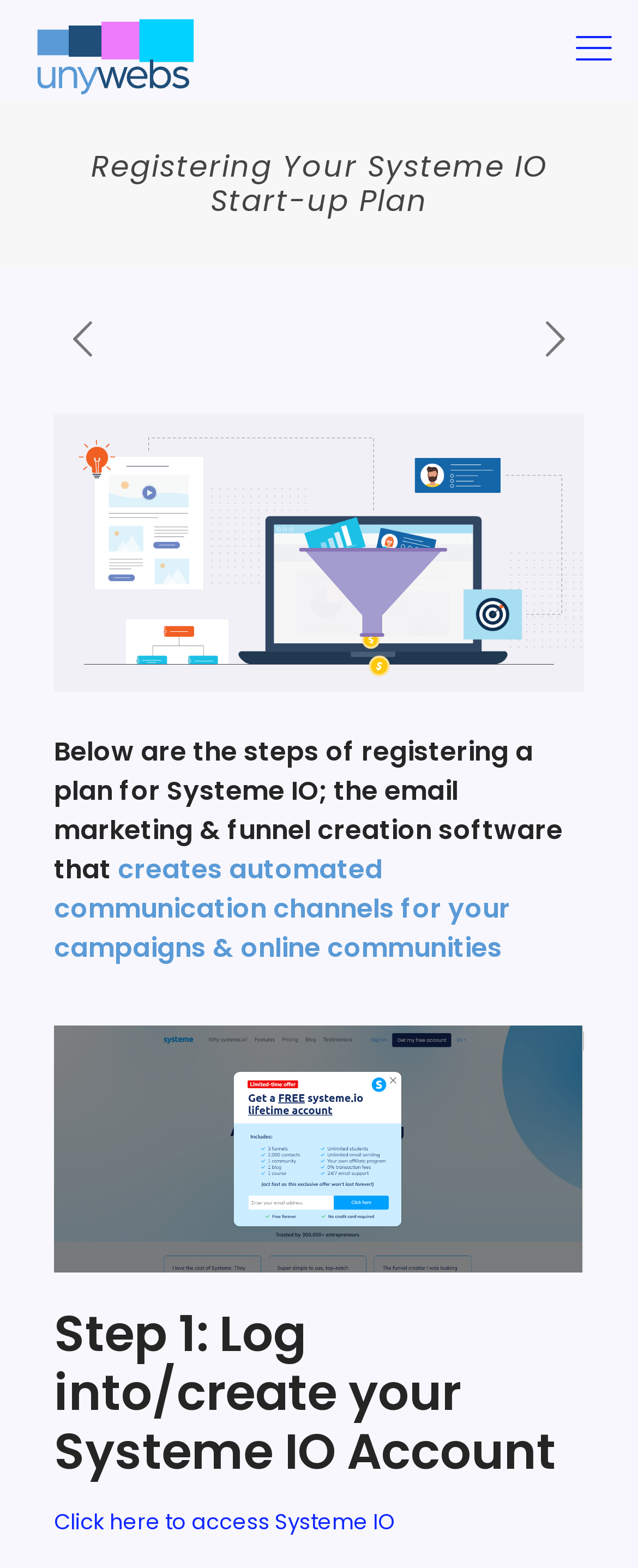What is the first step to register a plan for Systeme IO?
Please provide a comprehensive answer based on the information in the image.

The first step is described in the heading 'Step 1: Log into/create your Systeme IO Account', which implies that the first step is to log into or create a Systeme IO account.